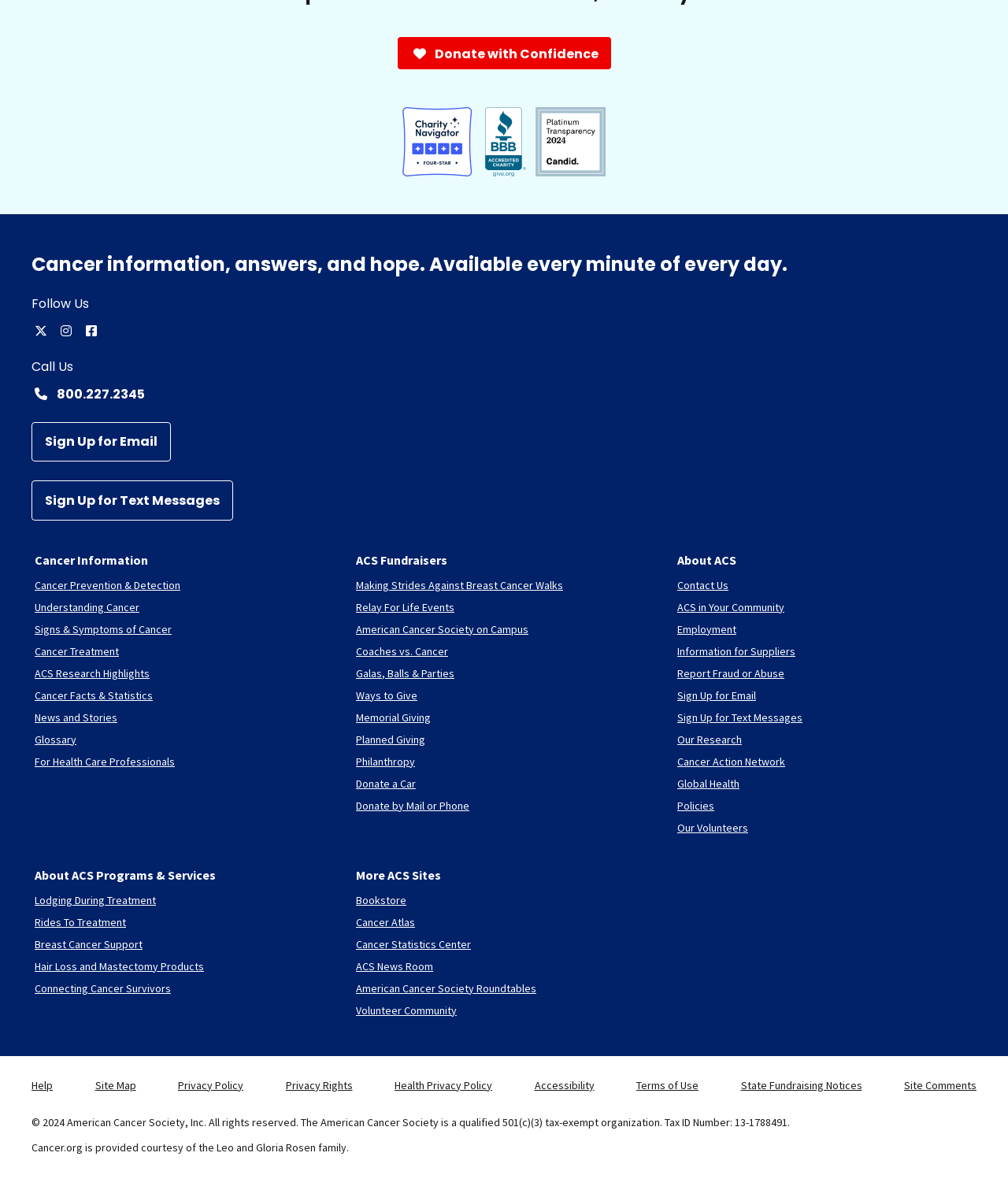Please predict the bounding box coordinates of the element's region where a click is necessary to complete the following instruction: "View the 'Curriculum' page". The coordinates should be represented by four float numbers between 0 and 1, i.e., [left, top, right, bottom].

None